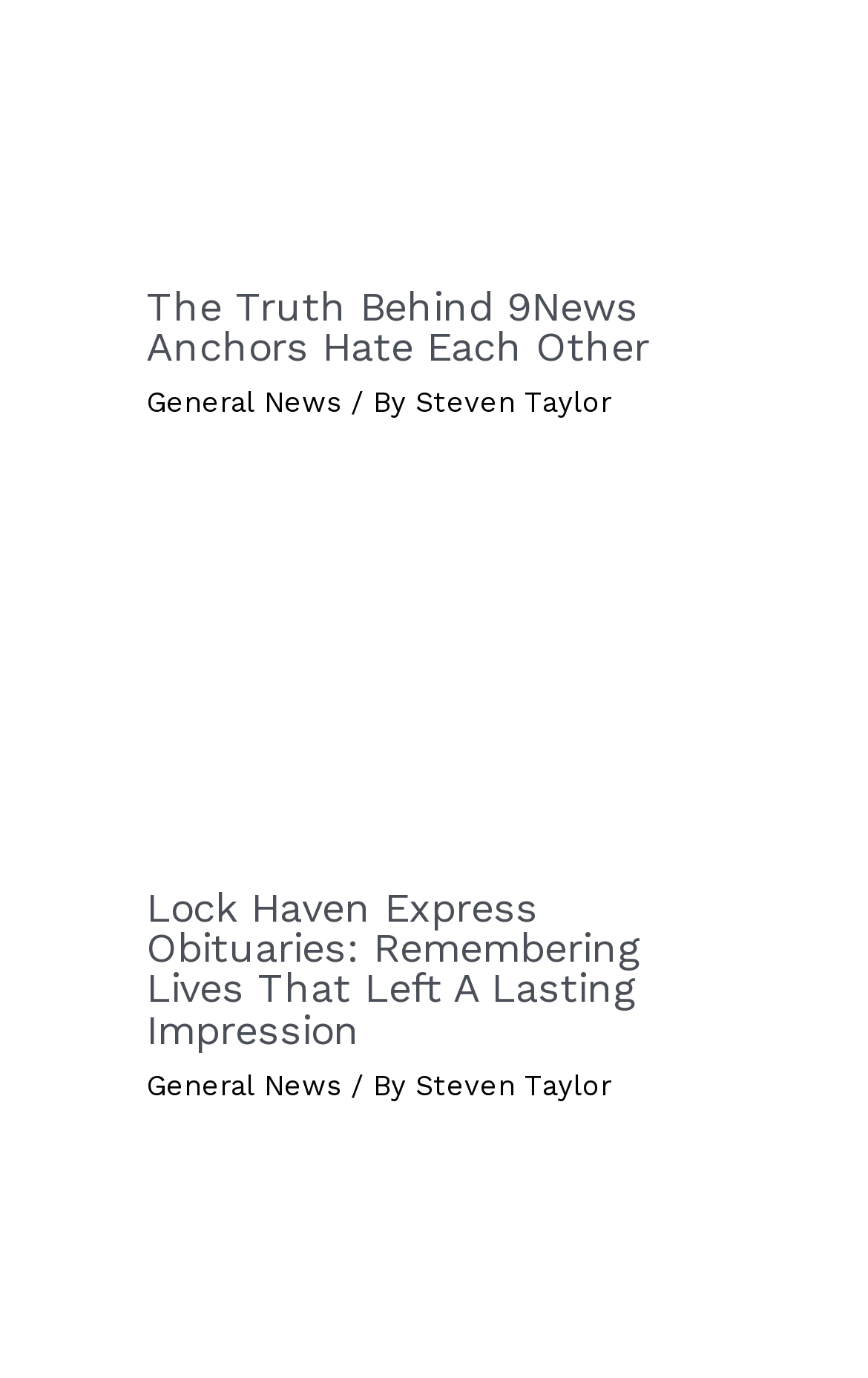Pinpoint the bounding box coordinates of the clickable element needed to complete the instruction: "view the profile of Steven Taylor". The coordinates should be provided as four float numbers between 0 and 1: [left, top, right, bottom].

[0.478, 0.776, 0.704, 0.8]